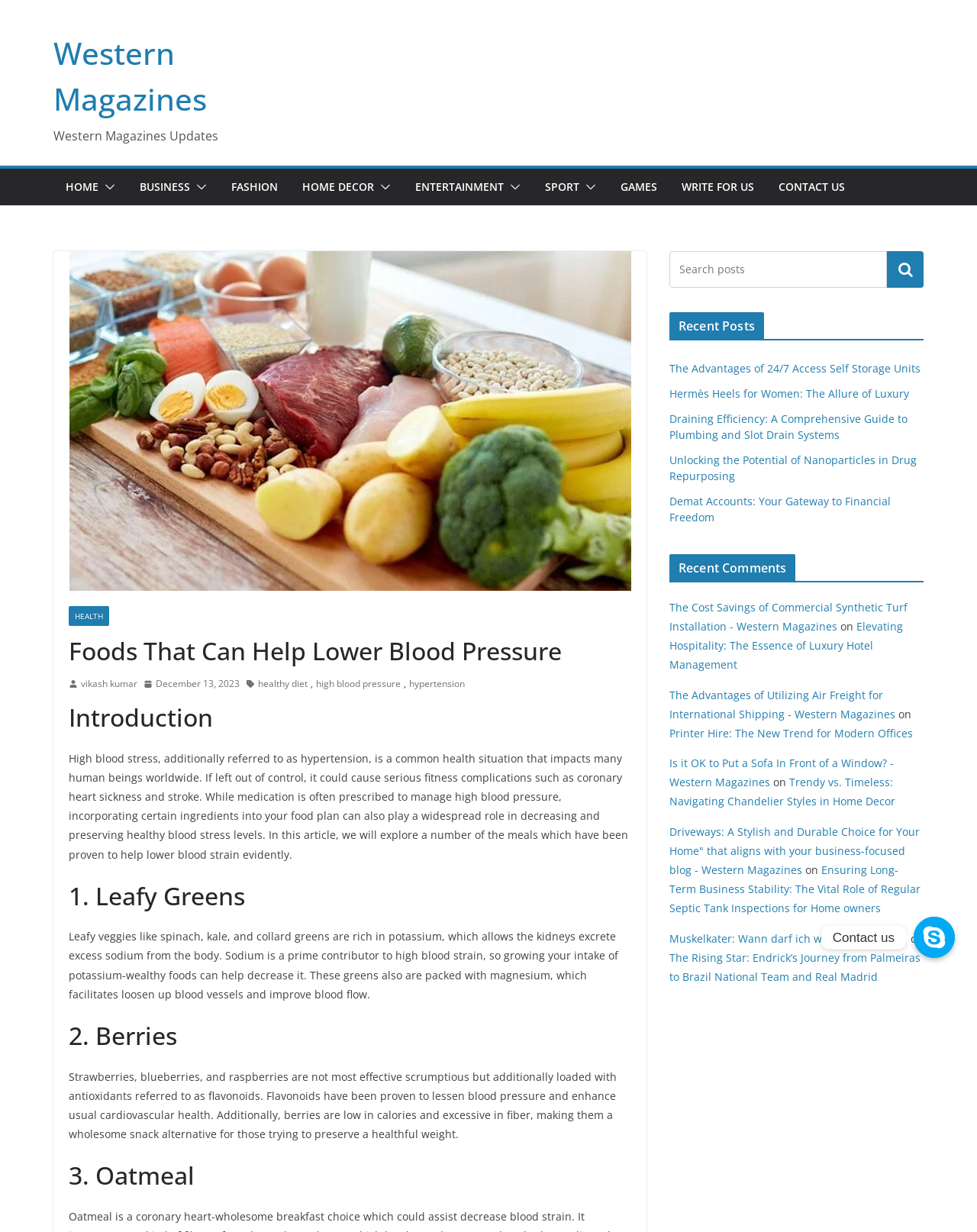Locate the bounding box coordinates of the region to be clicked to comply with the following instruction: "View the image about 'foods that lower blood pressure'". The coordinates must be four float numbers between 0 and 1, in the form [left, top, right, bottom].

[0.071, 0.204, 0.646, 0.479]